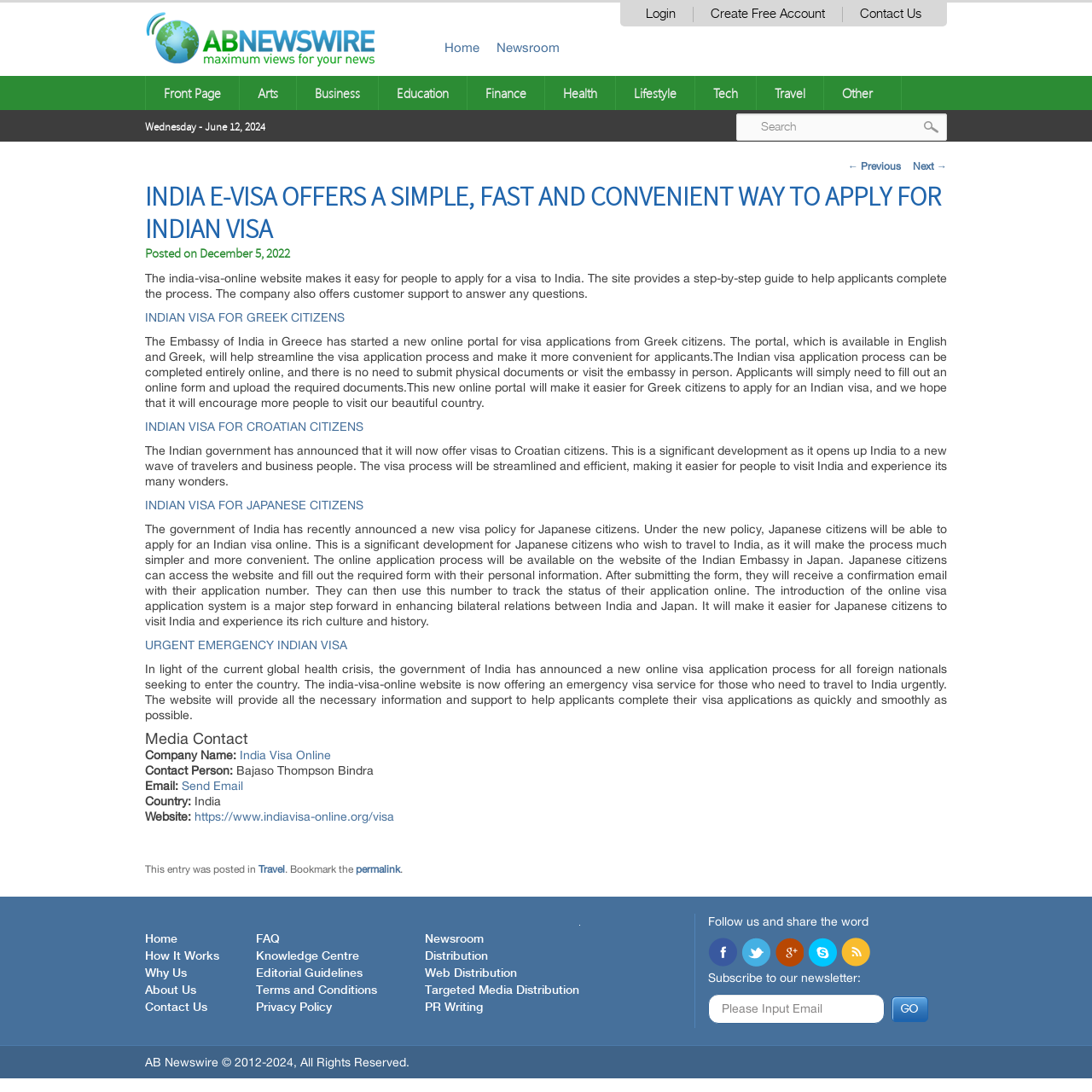Provide the bounding box coordinates for the UI element described in this sentence: "input value="Search" name="s" value="Search"". The coordinates should be four float values between 0 and 1, i.e., [left, top, right, bottom].

[0.674, 0.104, 0.867, 0.129]